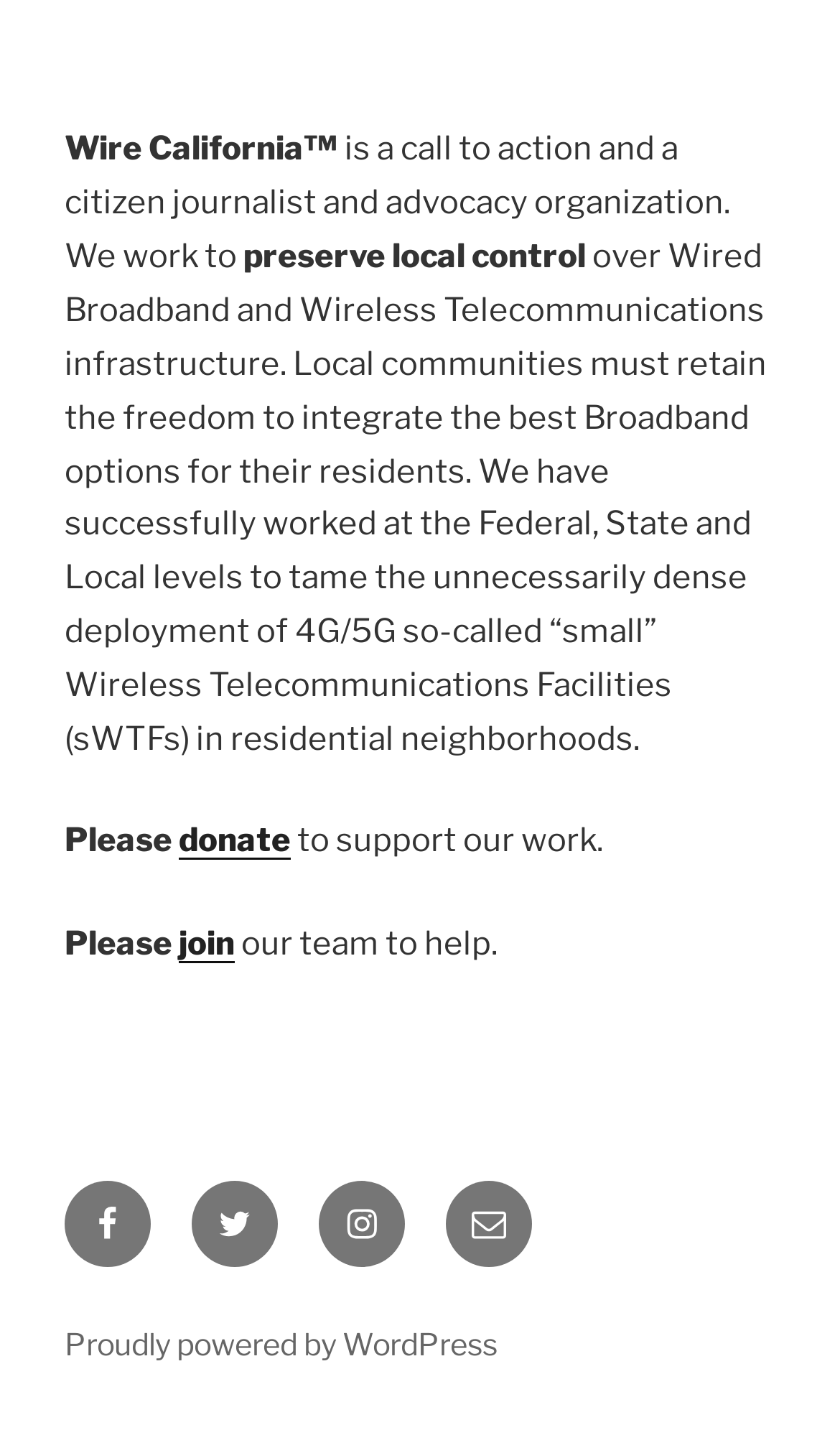Refer to the image and offer a detailed explanation in response to the question: How can one support the organization?

The webpage provides two options to support the organization. One can either 'donate' as mentioned in the link element, or 'join' the team as mentioned in another link element. Both options are provided to support the organization's work.